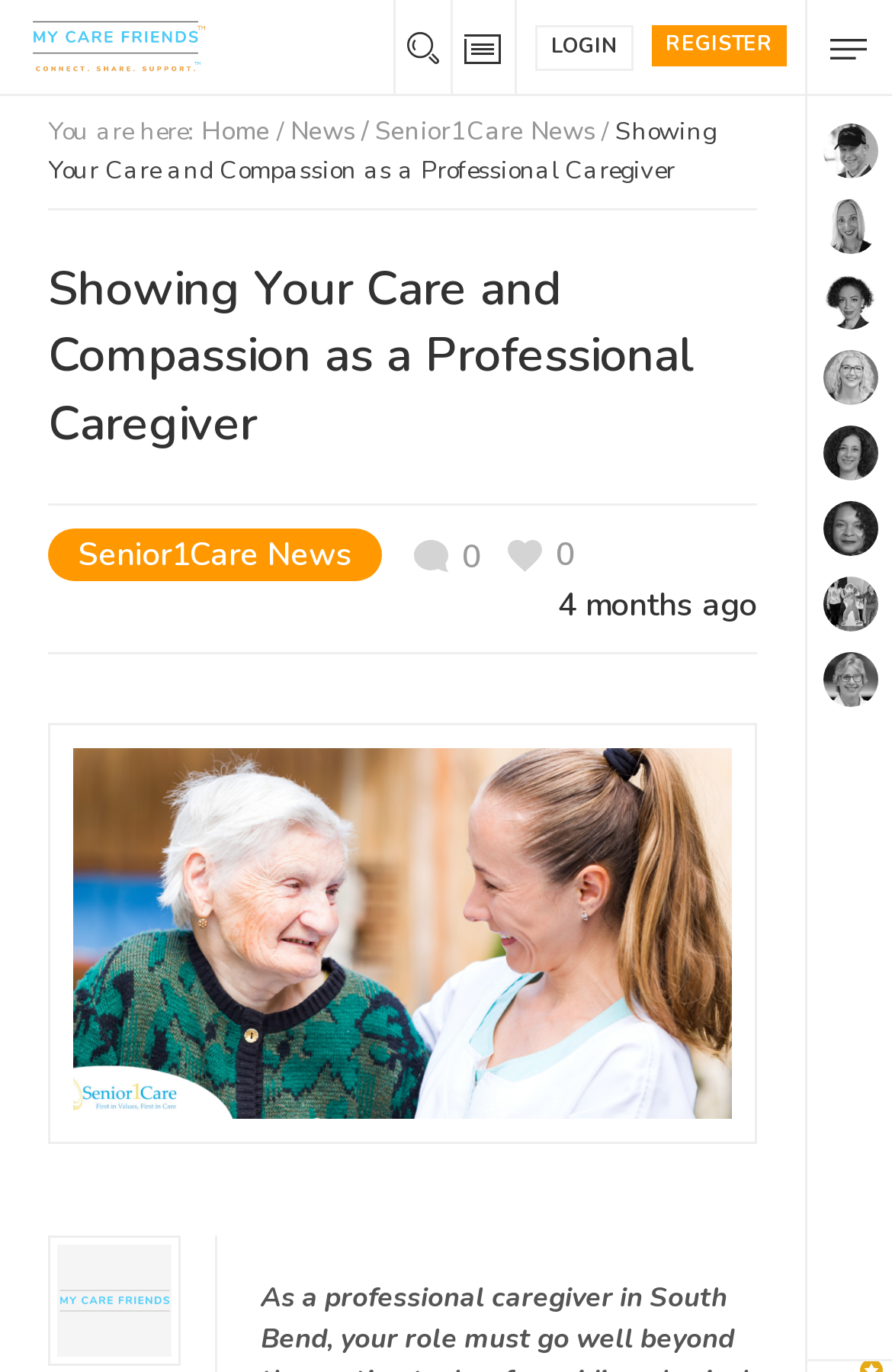Identify the bounding box coordinates of the region I need to click to complete this instruction: "Log in to the account".

[0.6, 0.018, 0.71, 0.051]